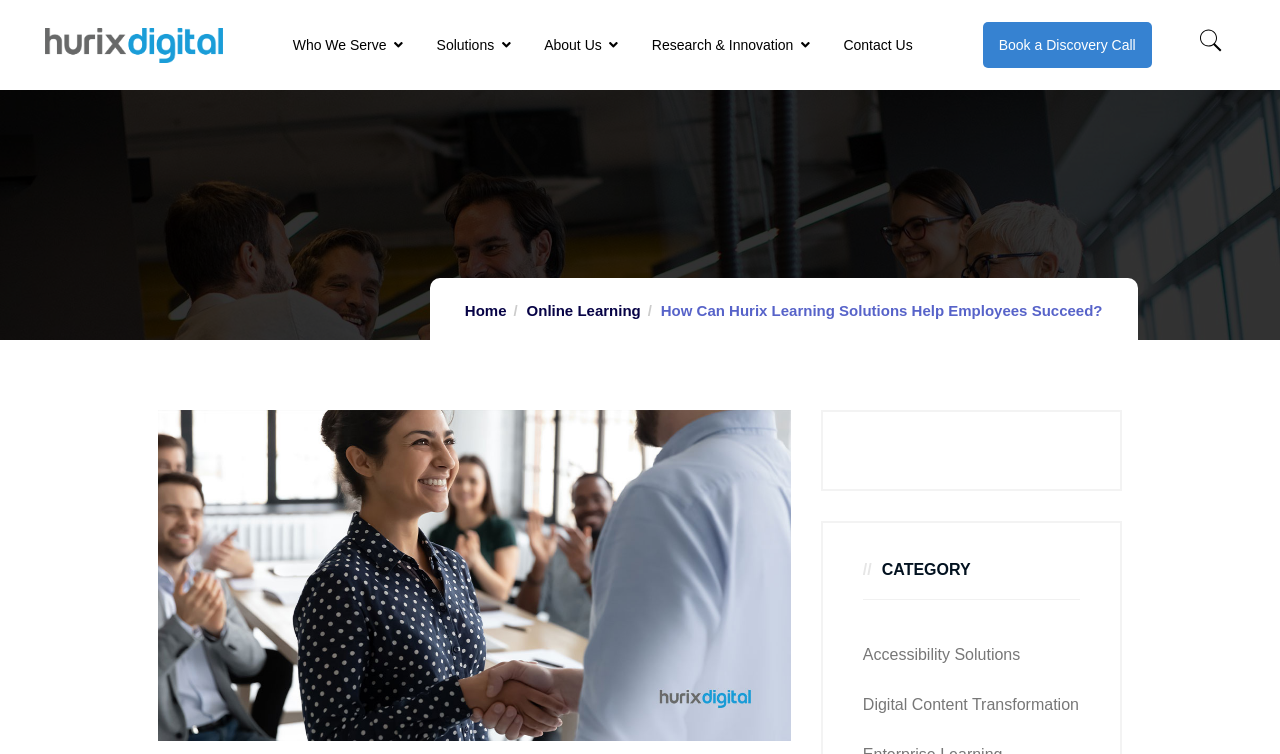How many main navigation menu items are there?
Please answer using one word or phrase, based on the screenshot.

5